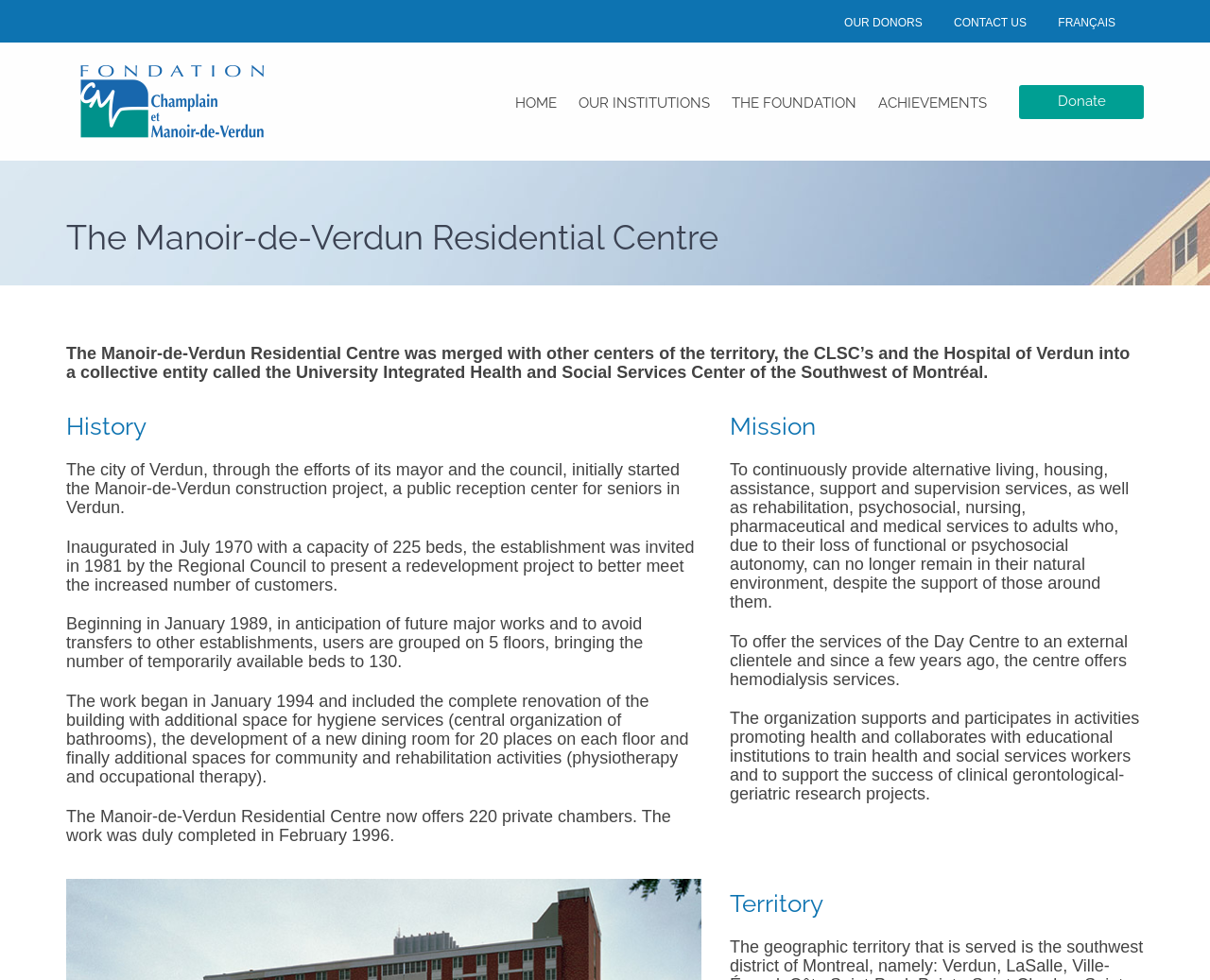Show the bounding box coordinates for the HTML element as described: "The Foundation".

[0.598, 0.093, 0.715, 0.119]